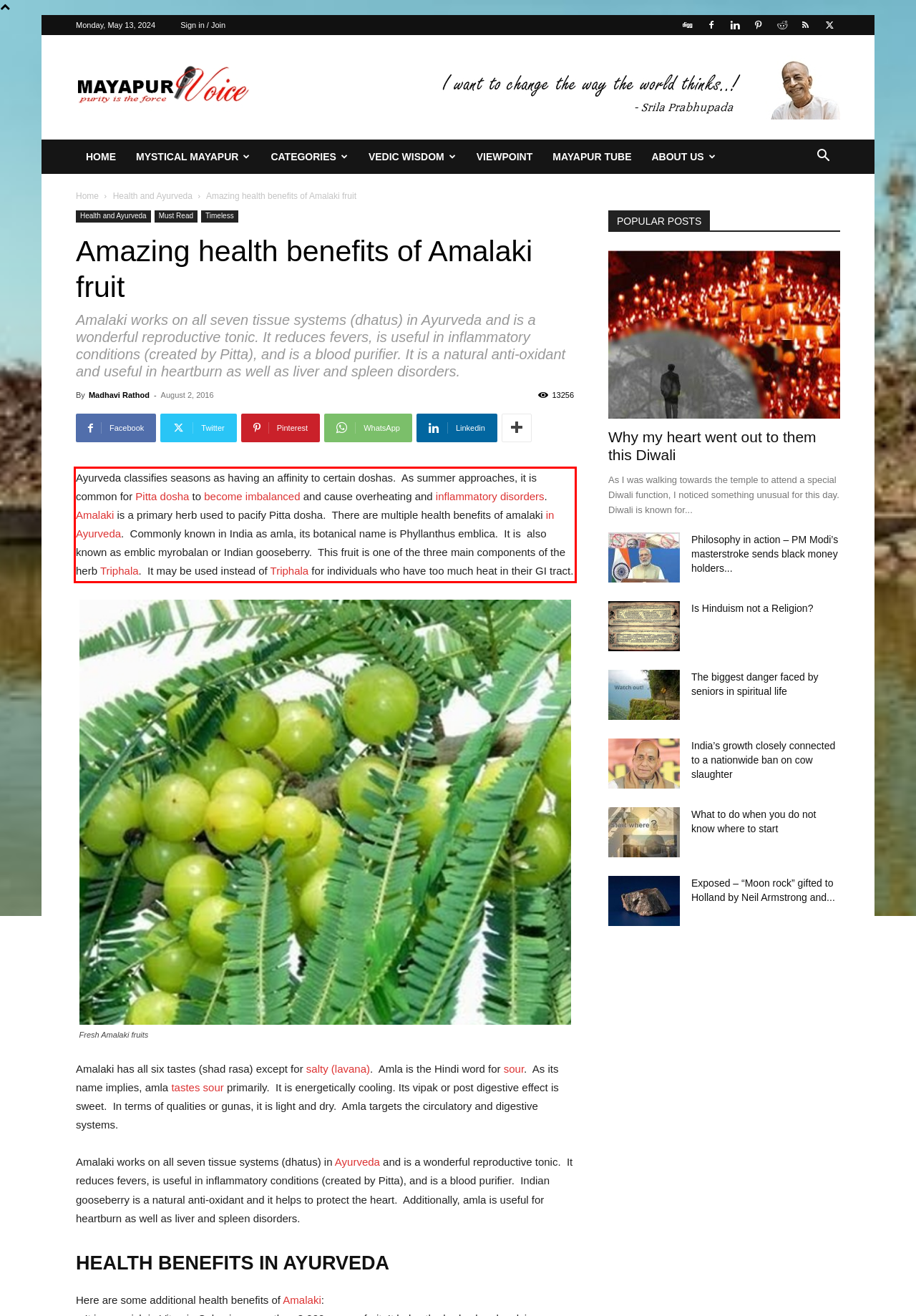The screenshot provided shows a webpage with a red bounding box. Apply OCR to the text within this red bounding box and provide the extracted content.

Ayurveda classifies seasons as having an affinity to certain doshas. As summer approaches, it is common for Pitta dosha to become imbalanced and cause overheating and inflammatory disorders. Amalaki is a primary herb used to pacify Pitta dosha. There are multiple health benefits of amalaki in Ayurveda. Commonly known in India as amla, its botanical name is Phyllanthus emblica. It is also known as emblic myrobalan or Indian gooseberry. This fruit is one of the three main components of the herb Triphala. It may be used instead of Triphala for individuals who have too much heat in their GI tract.